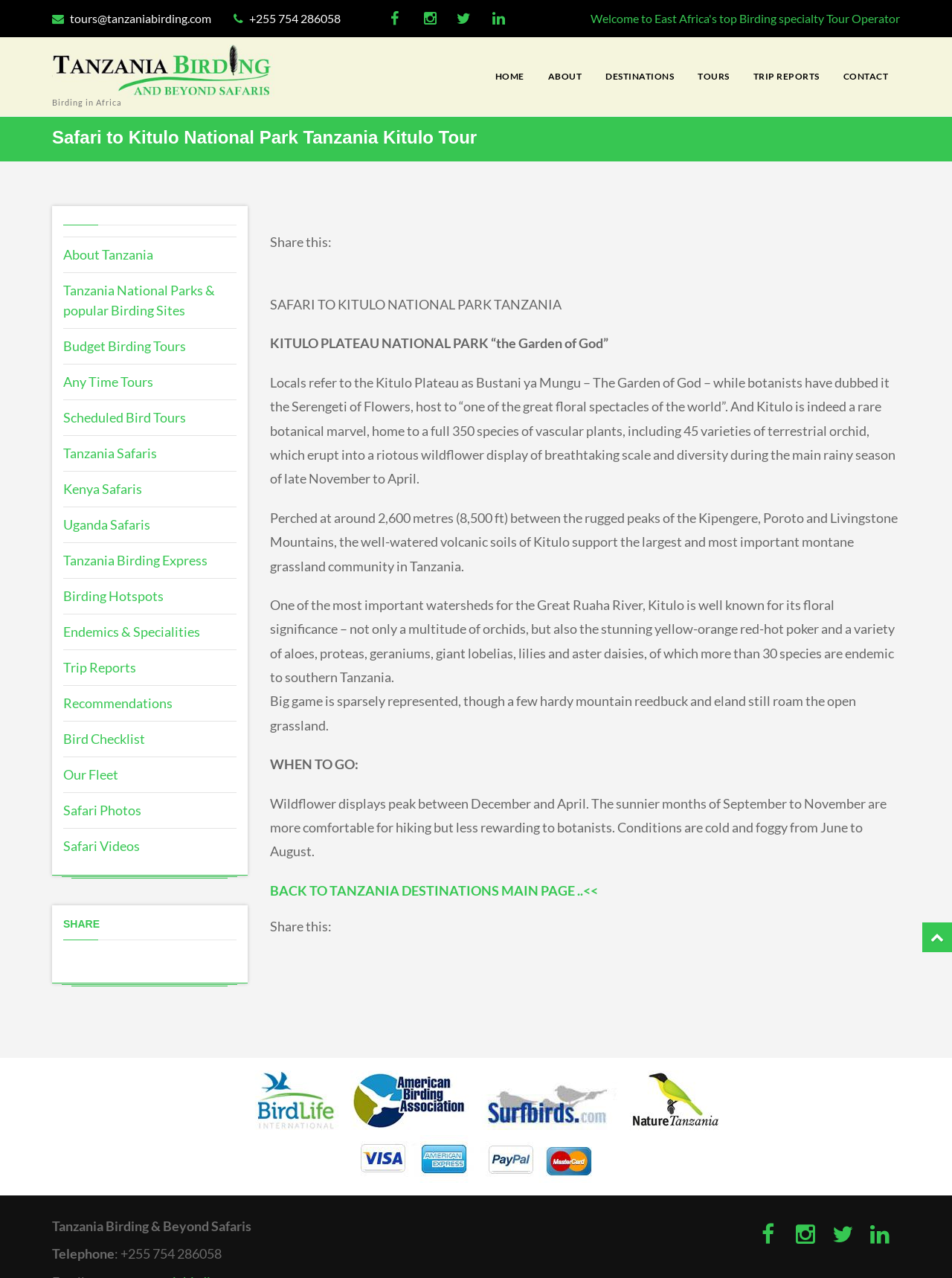Mark the bounding box of the element that matches the following description: "Our Fleet".

[0.066, 0.6, 0.124, 0.612]